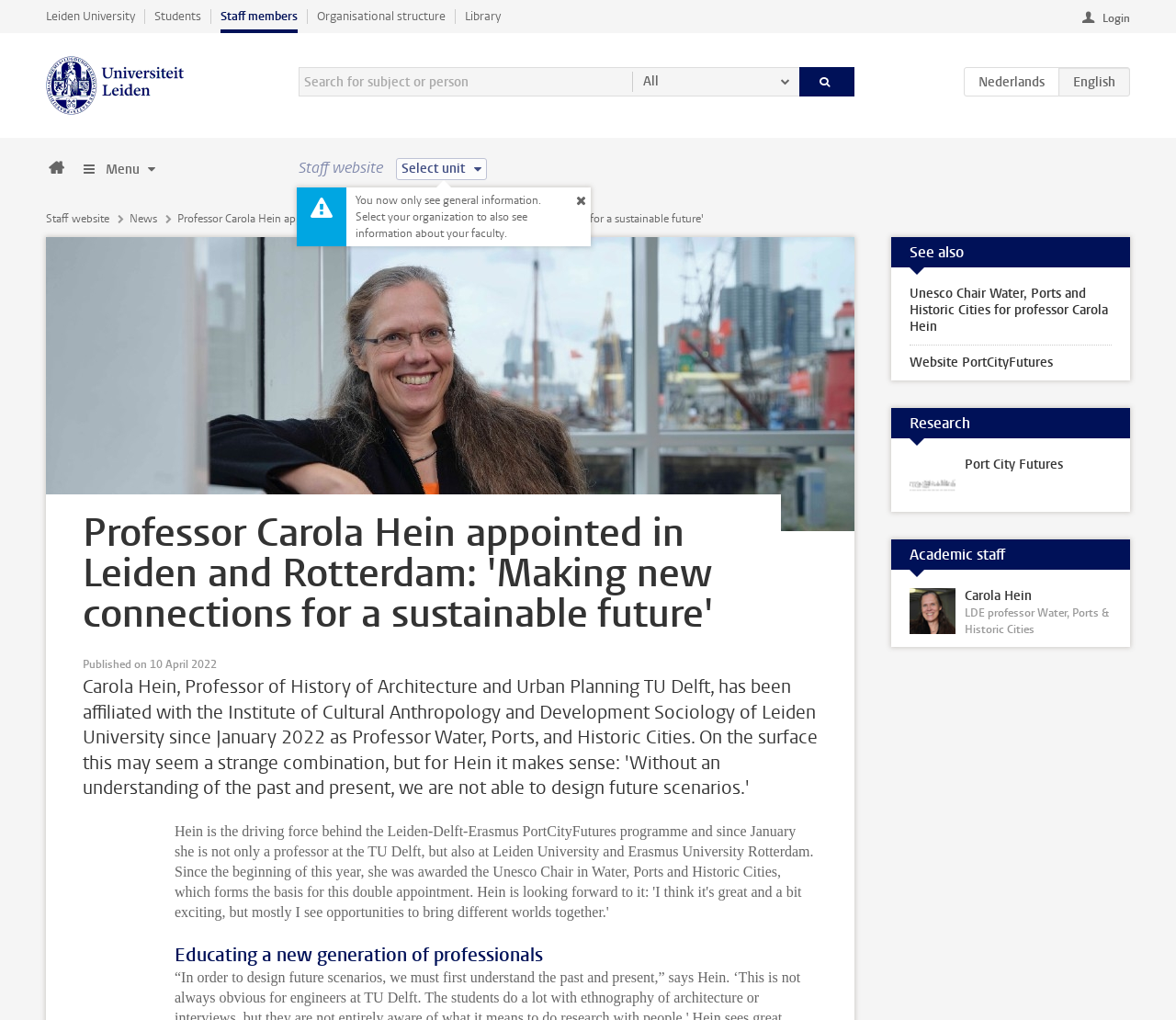What is the language of the webpage?
Based on the image content, provide your answer in one word or a short phrase.

English